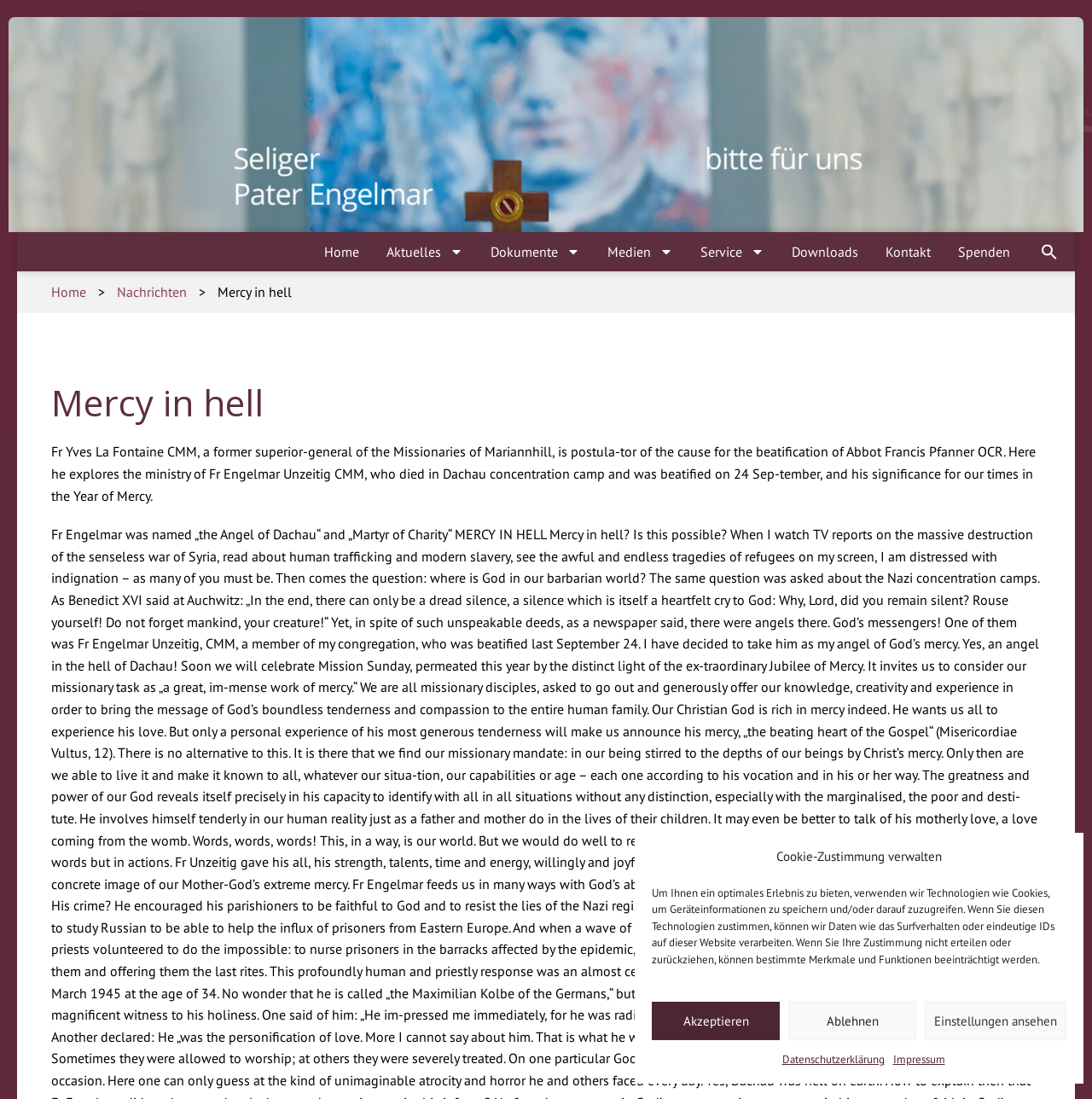Identify the bounding box coordinates of the clickable region to carry out the given instruction: "search for something".

[0.938, 0.211, 0.977, 0.247]